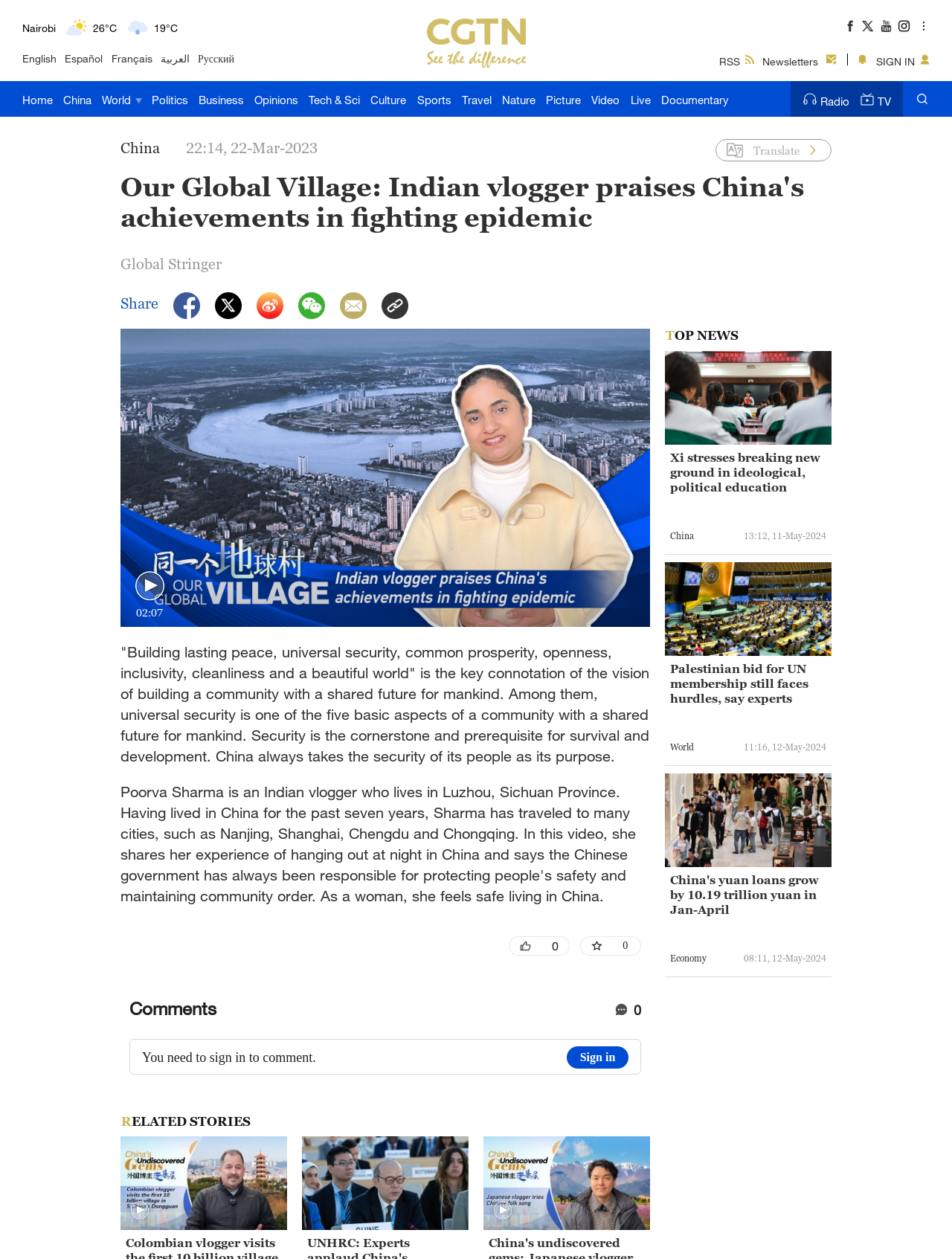Please study the image and answer the question comprehensively:
What is the category of news next to 'World'?

I found the answer by looking at the news categories at the top of the webpage. The categories are listed in a row, and Politics is the one next to World.